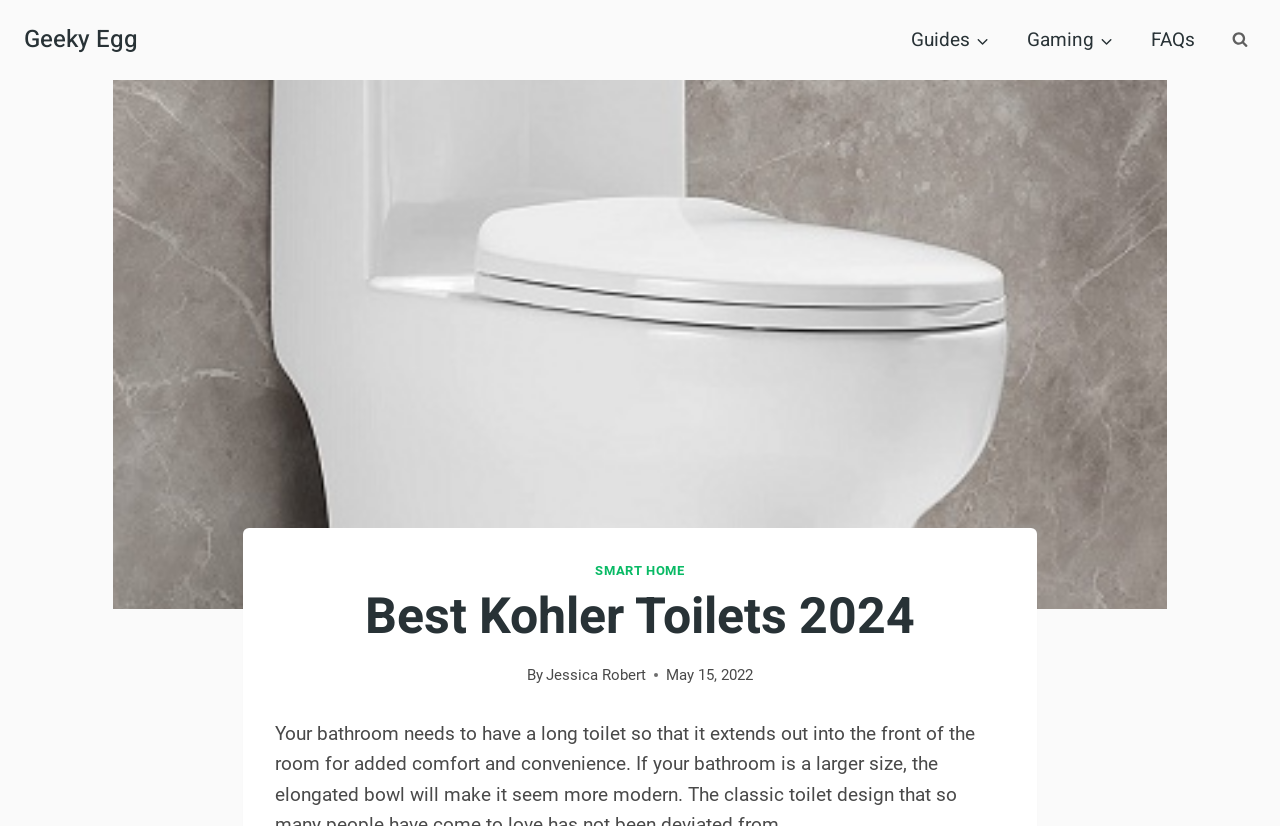Please find and provide the title of the webpage.

Best Kohler Toilets 2024